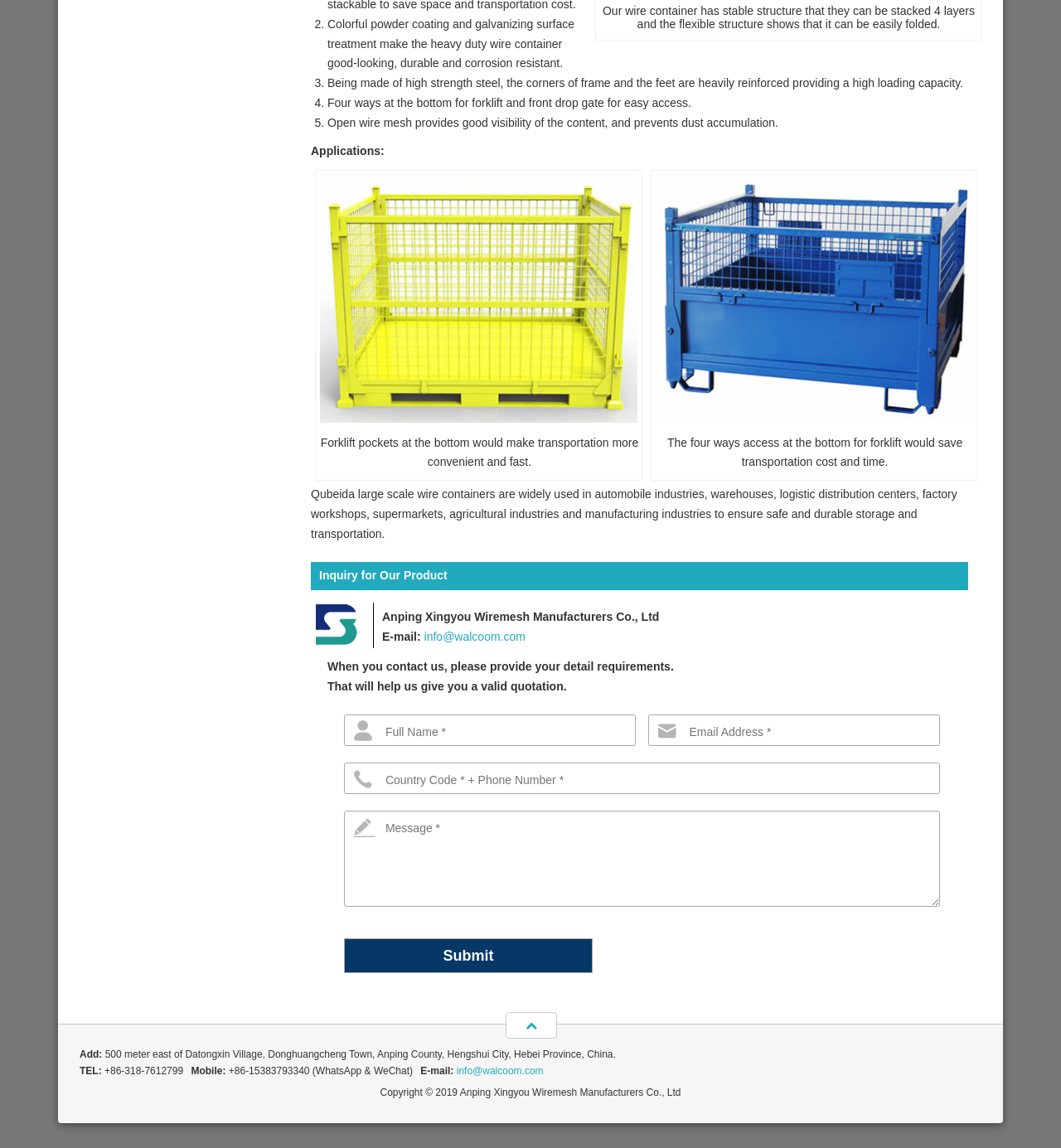Identify the bounding box coordinates of the element that should be clicked to fulfill this task: "Click the WhatsApp & WeChat link". The coordinates should be provided as four float numbers between 0 and 1, i.e., [left, top, right, bottom].

[0.213, 0.928, 0.392, 0.938]